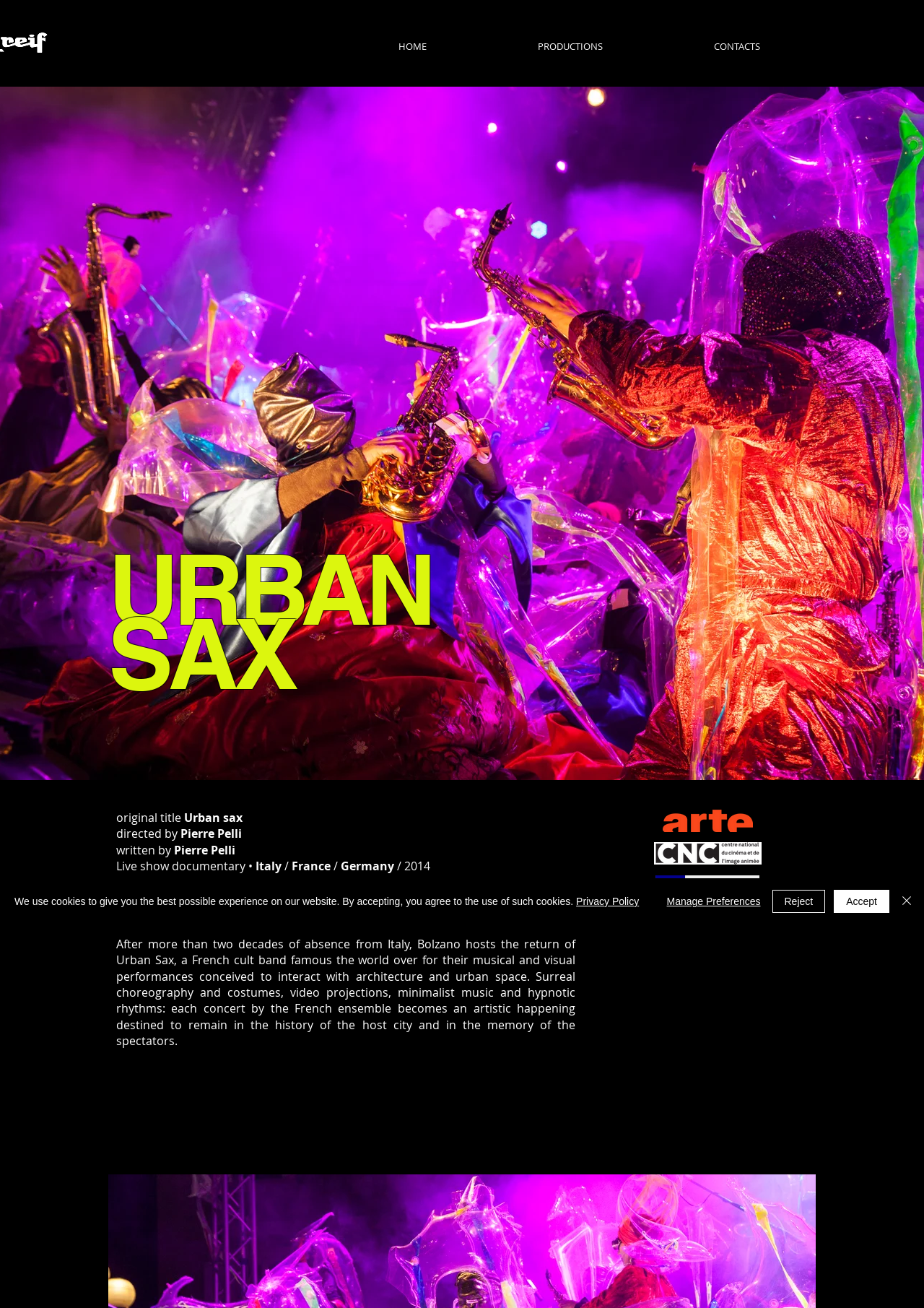What is the name of the production company?
Based on the screenshot, provide your answer in one word or phrase.

Greif Produkti